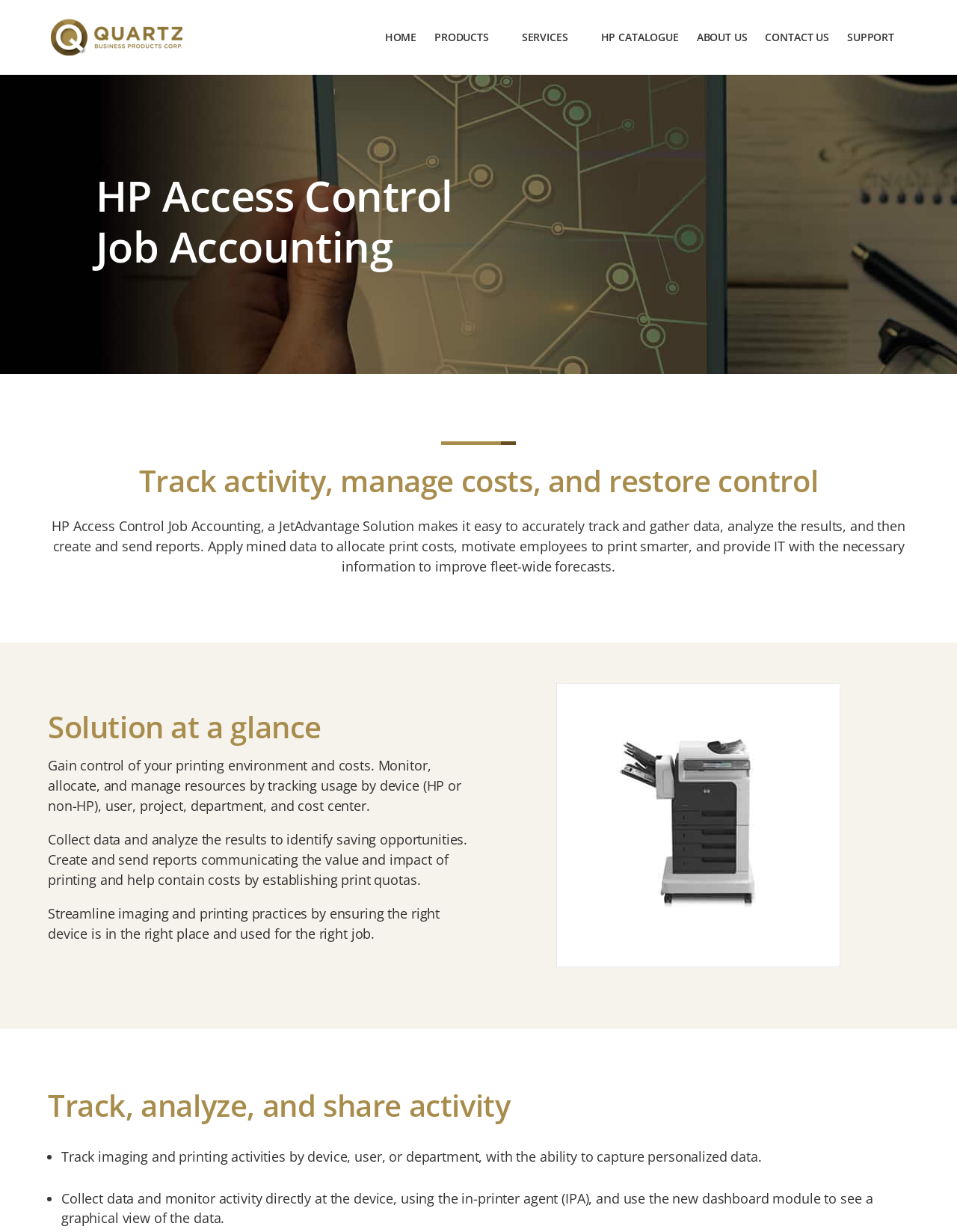Determine the bounding box coordinates for the region that must be clicked to execute the following instruction: "Read Ant Download Manager description".

None